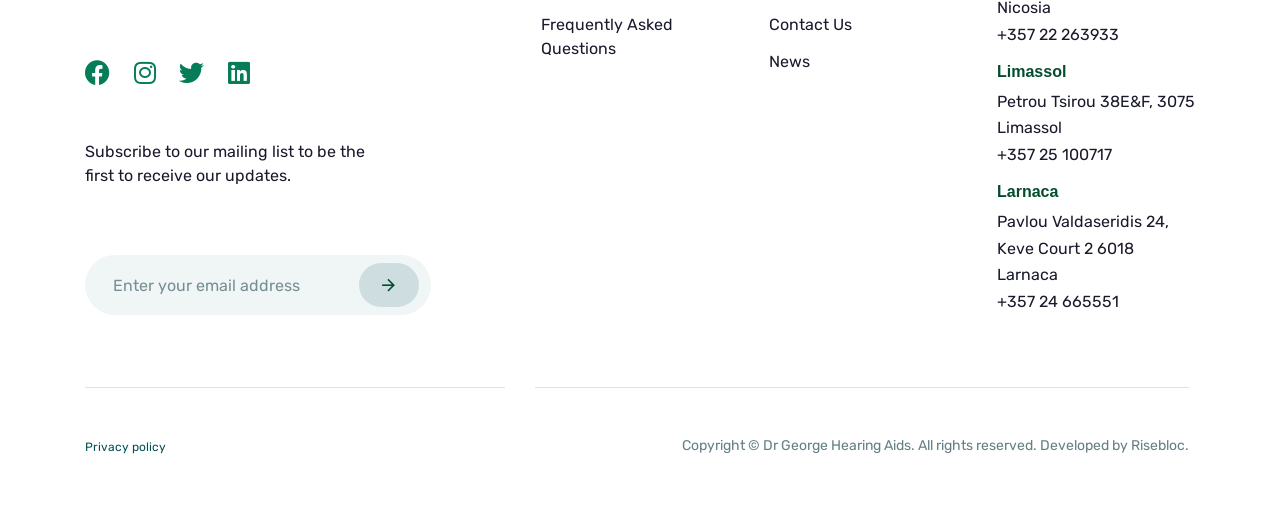Find the bounding box coordinates for the HTML element described as: "name="email" placeholder="Enter your email address"". The coordinates should consist of four float values between 0 and 1, i.e., [left, top, right, bottom].

[0.066, 0.5, 0.337, 0.618]